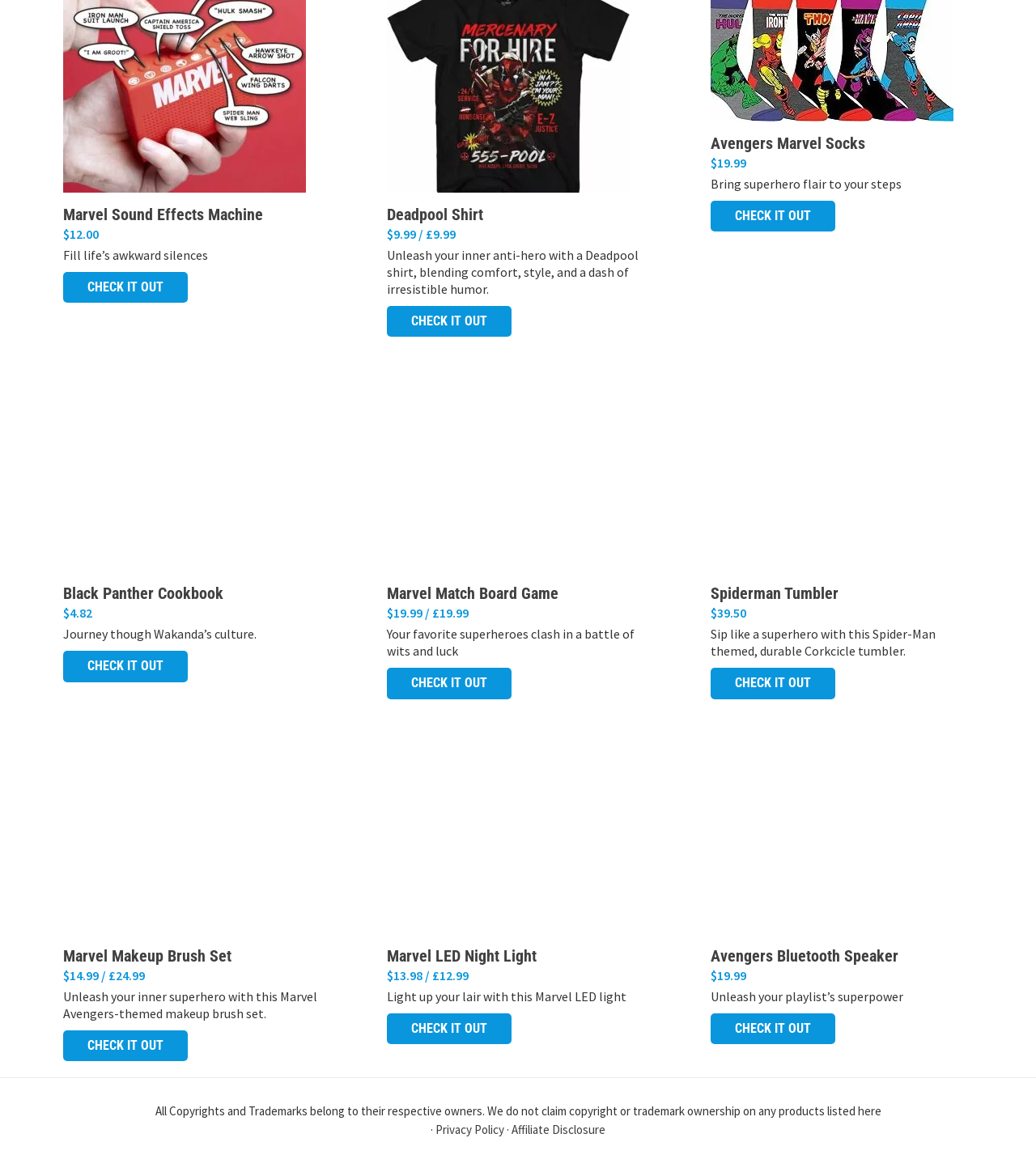Can you find the bounding box coordinates for the element to click on to achieve the instruction: "View Deadpool Shirt details"?

[0.373, 0.177, 0.627, 0.194]